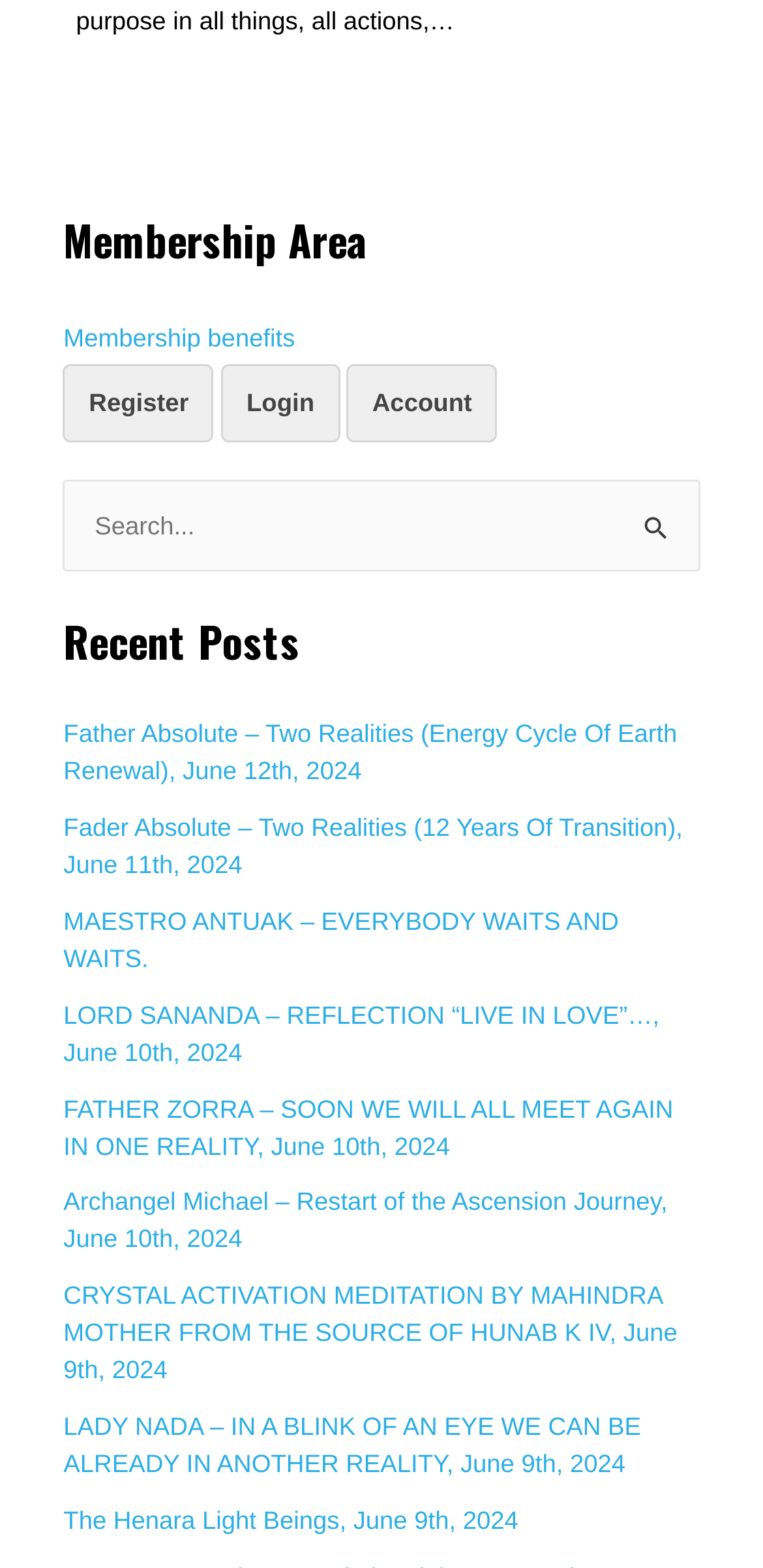Identify the bounding box coordinates of the clickable section necessary to follow the following instruction: "View membership benefits". The coordinates should be presented as four float numbers from 0 to 1, i.e., [left, top, right, bottom].

[0.083, 0.207, 0.387, 0.225]